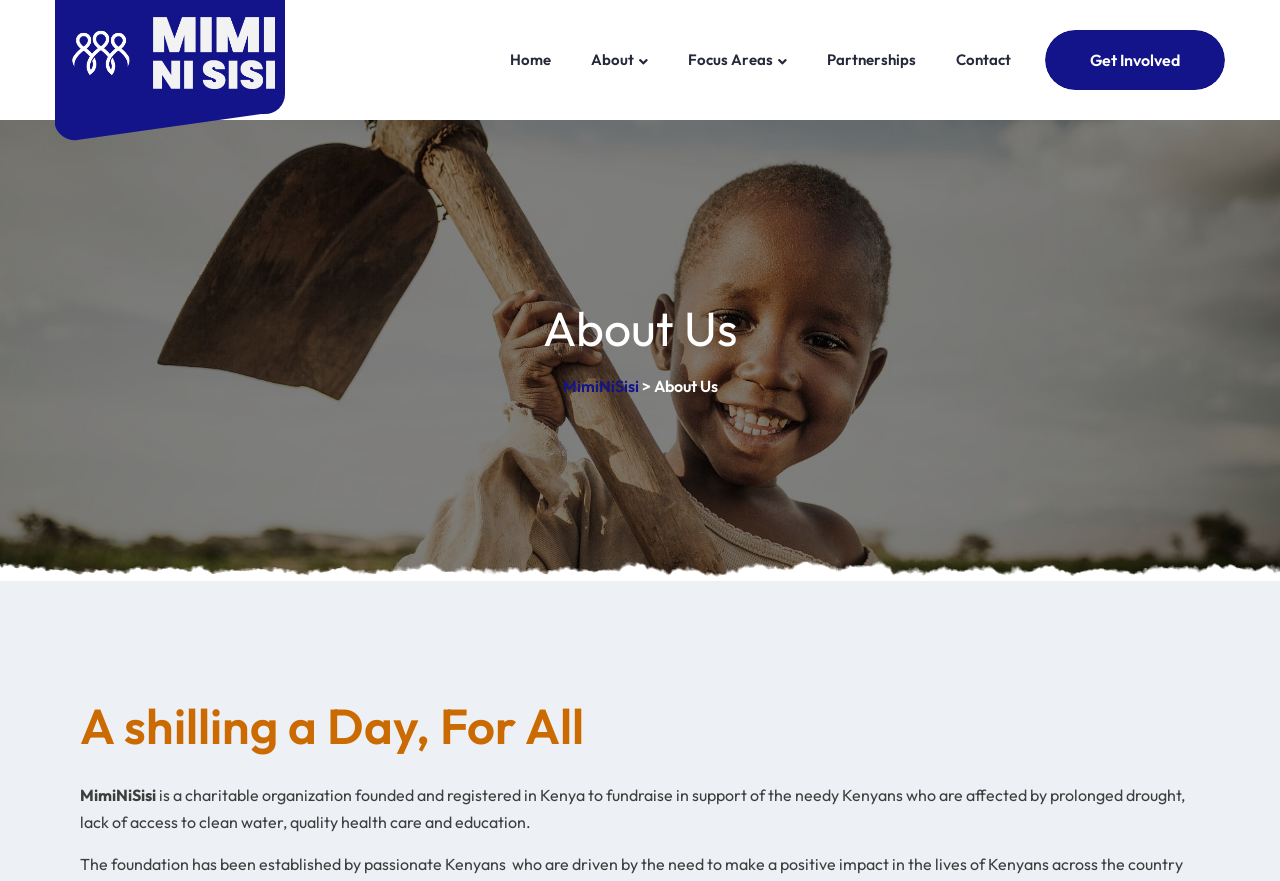What is the name of the charitable organization? From the image, respond with a single word or brief phrase.

MimiNiSisi